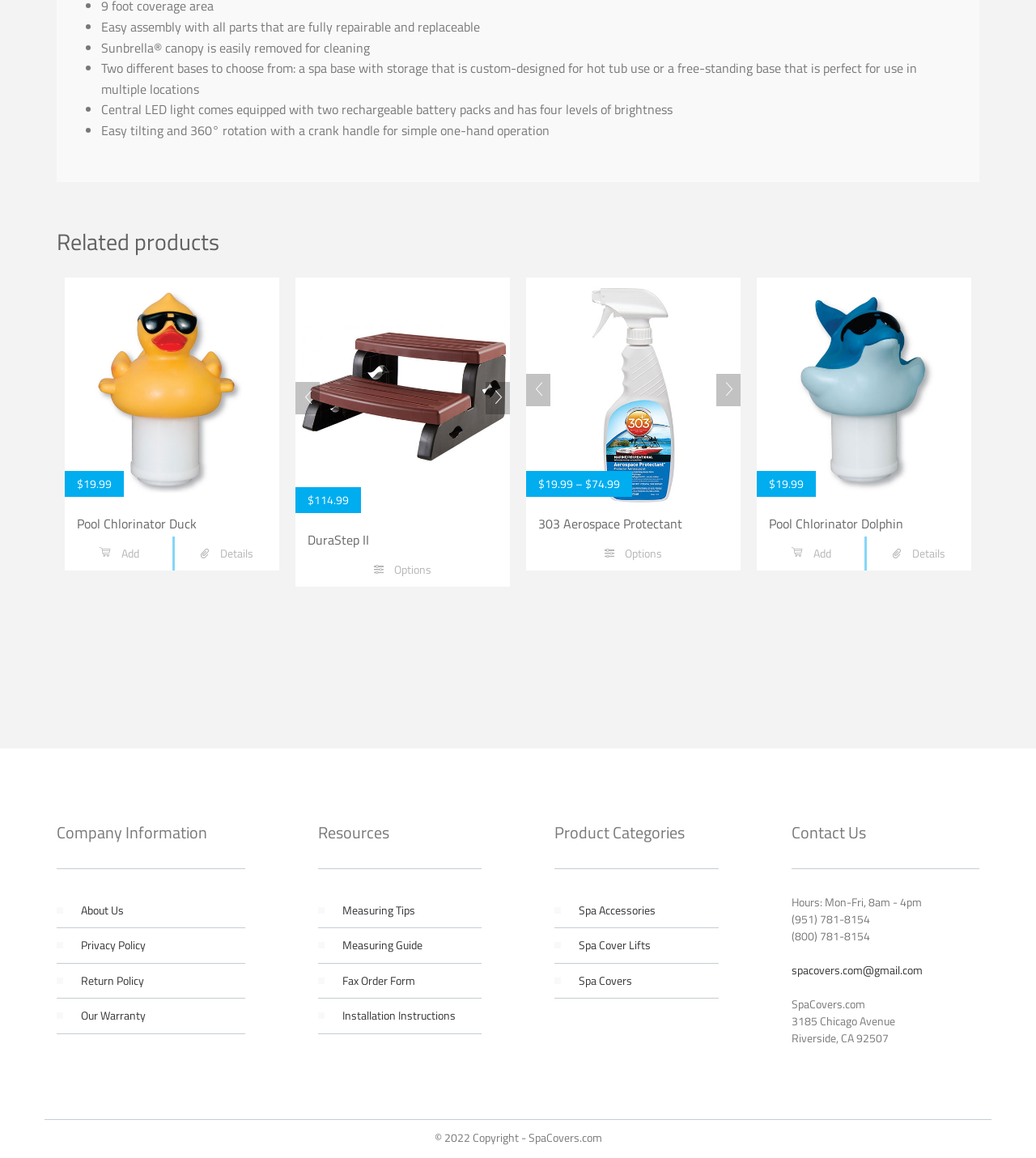Please find the bounding box for the UI component described as follows: "Add".

[0.083, 0.463, 0.146, 0.493]